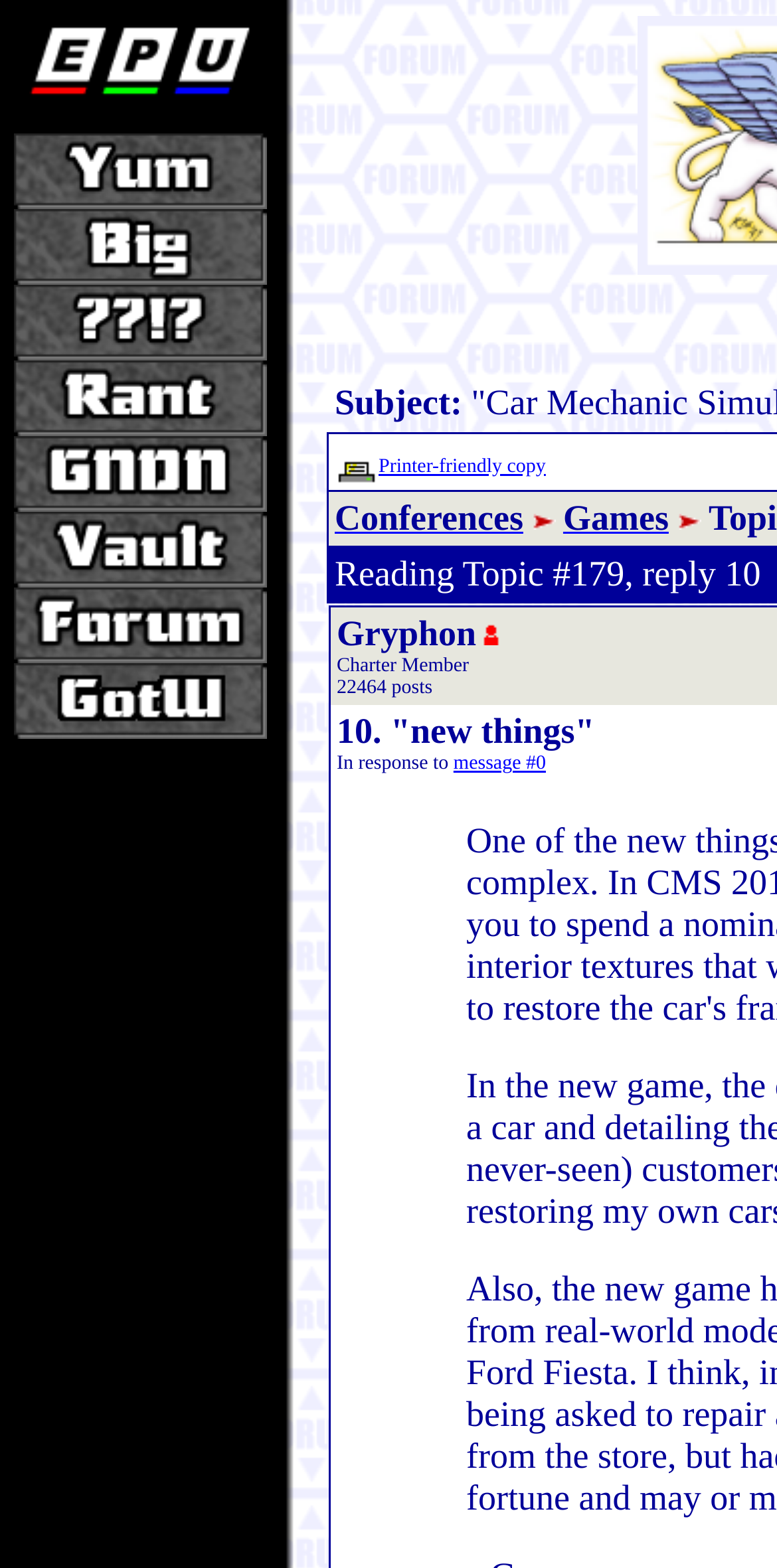What is the text of the second link in the first table row?
Look at the image and answer the question using a single word or phrase.

Lab and Grill